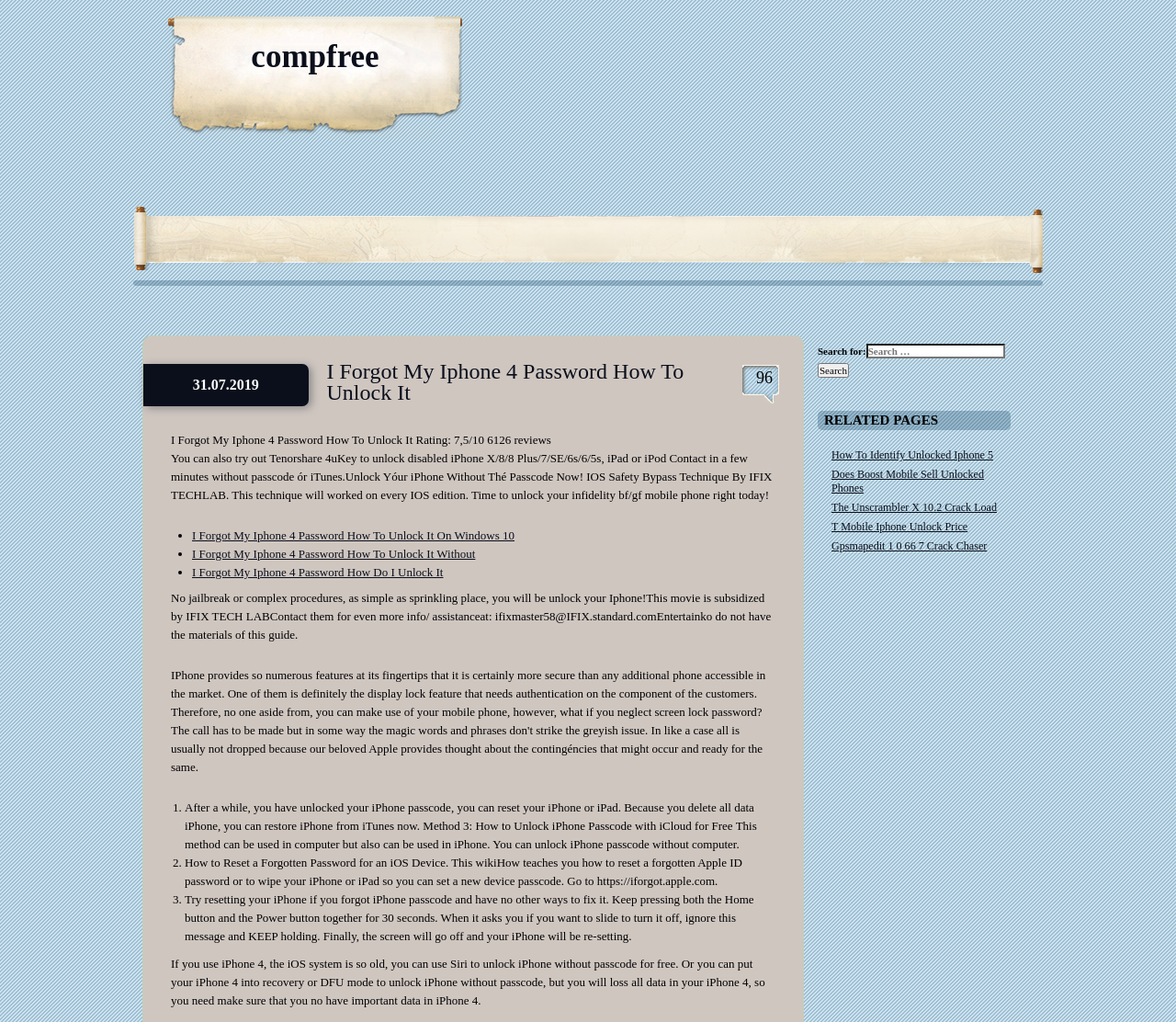What is the rating of the webpage content?
Please respond to the question thoroughly and include all relevant details.

The rating is mentioned on the webpage as 'Rating: 7,5/10' which indicates that the content has been rated 7.5 out of 10 by users or reviewers.